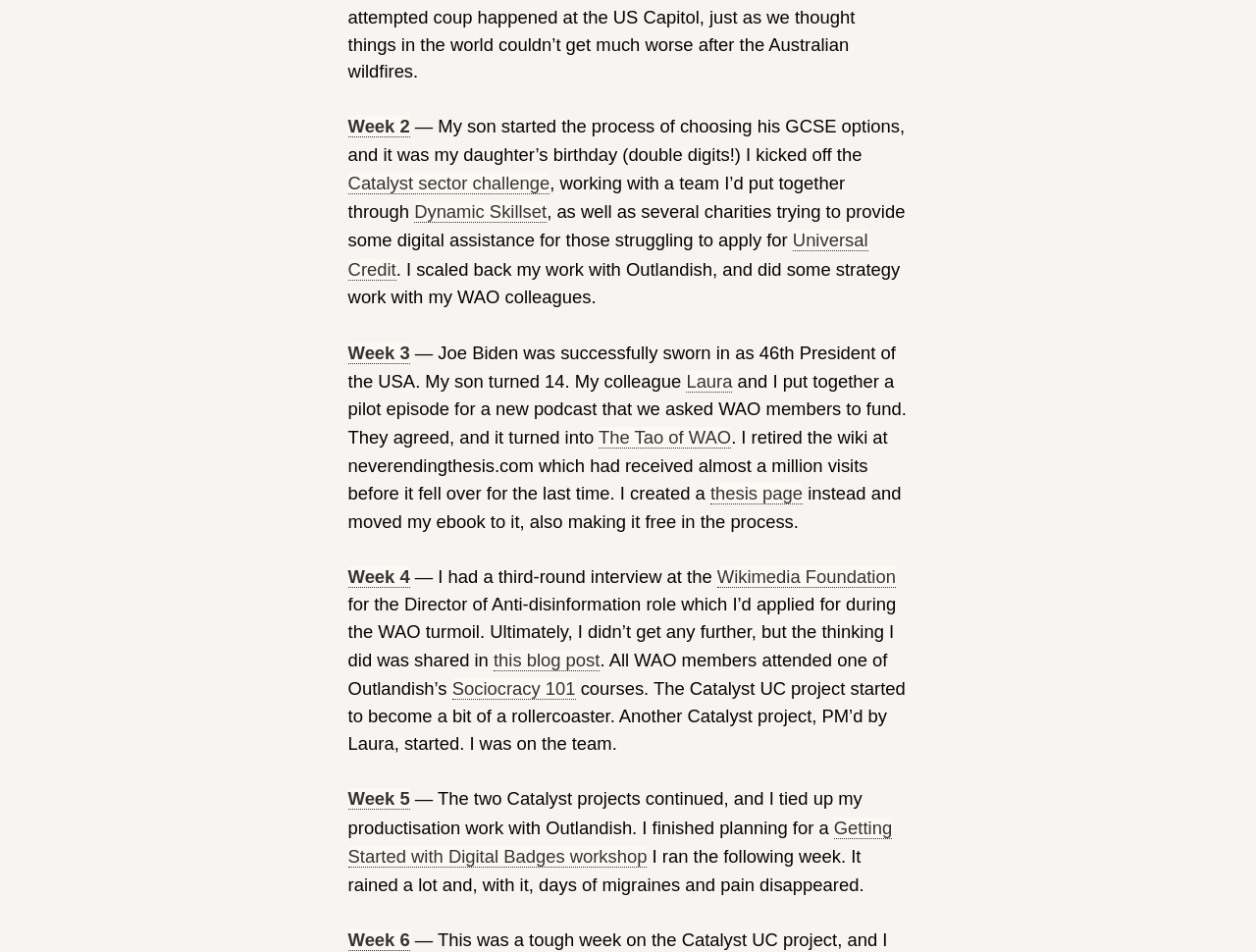Determine the bounding box coordinates in the format (top-left x, top-left y, bottom-right x, bottom-right y). Ensure all values are floating point numbers between 0 and 1. Identify the bounding box of the UI element described by: Week 2

[0.277, 0.122, 0.326, 0.145]